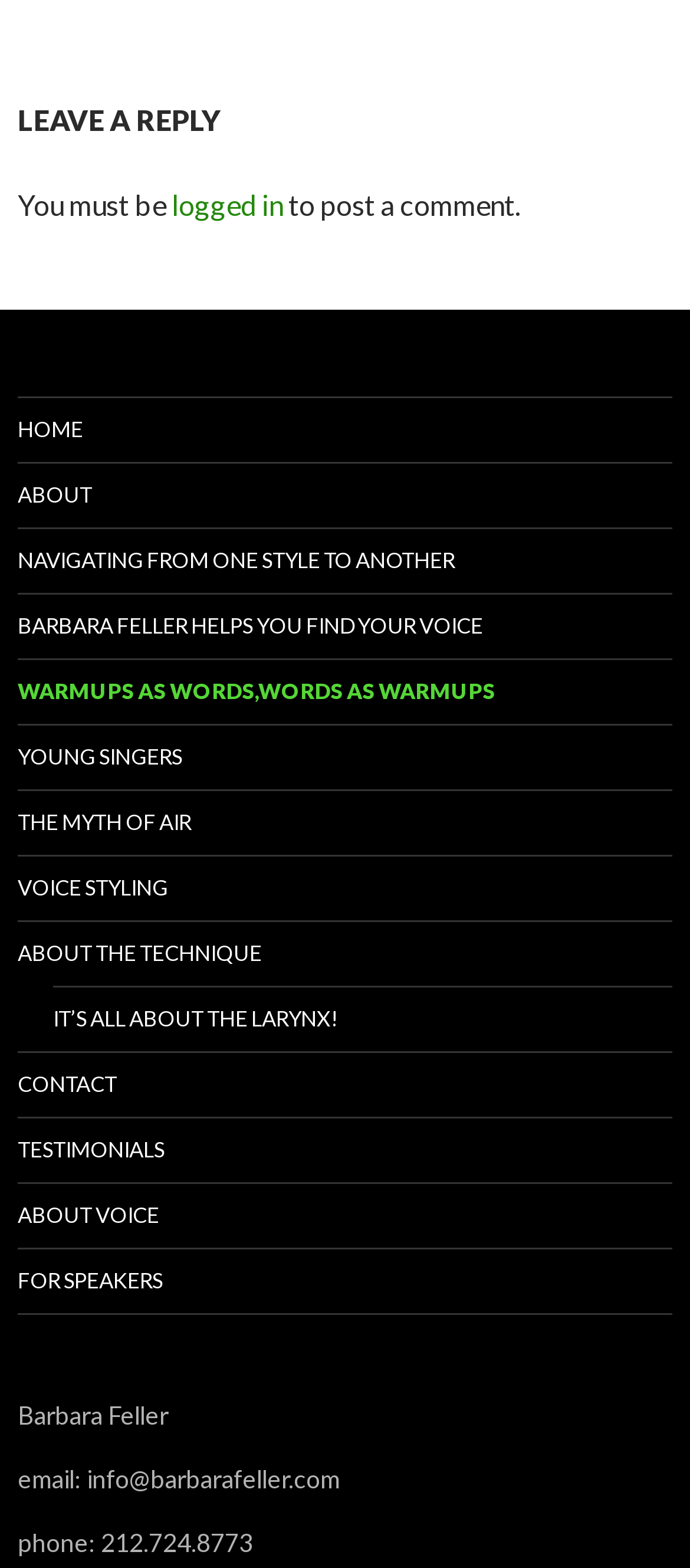Please identify the bounding box coordinates of the clickable area that will fulfill the following instruction: "click on the 'LEAVE A REPLY' heading". The coordinates should be in the format of four float numbers between 0 and 1, i.e., [left, top, right, bottom].

[0.026, 0.063, 0.974, 0.09]